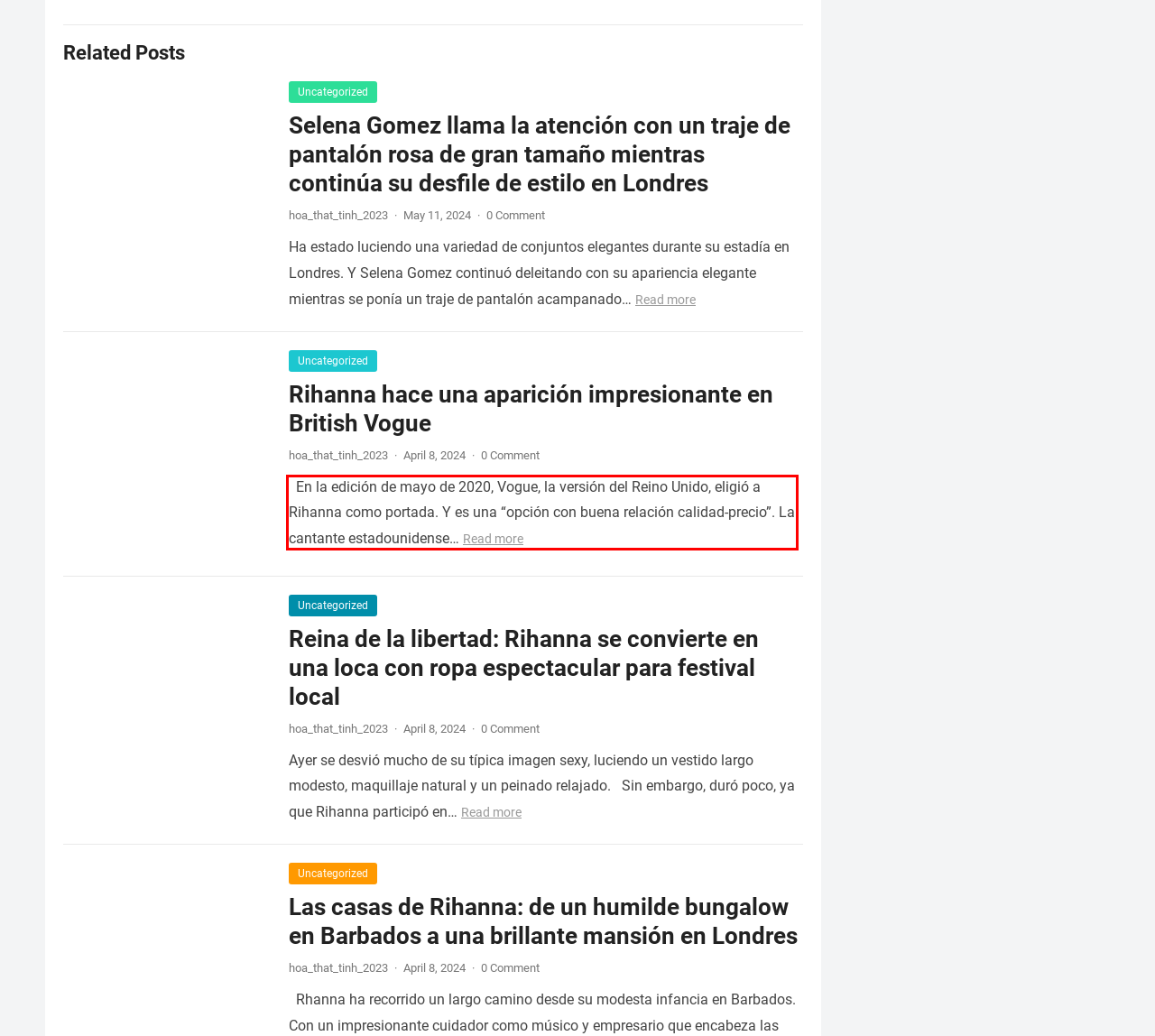Identify the text inside the red bounding box in the provided webpage screenshot and transcribe it.

En la edición de mayo de 2020, Vogue, la versión del Reino Unido, eligió a Rihanna como portada. Y es una “opción con buena relación calidad-precio”. La cantante estadounidense…